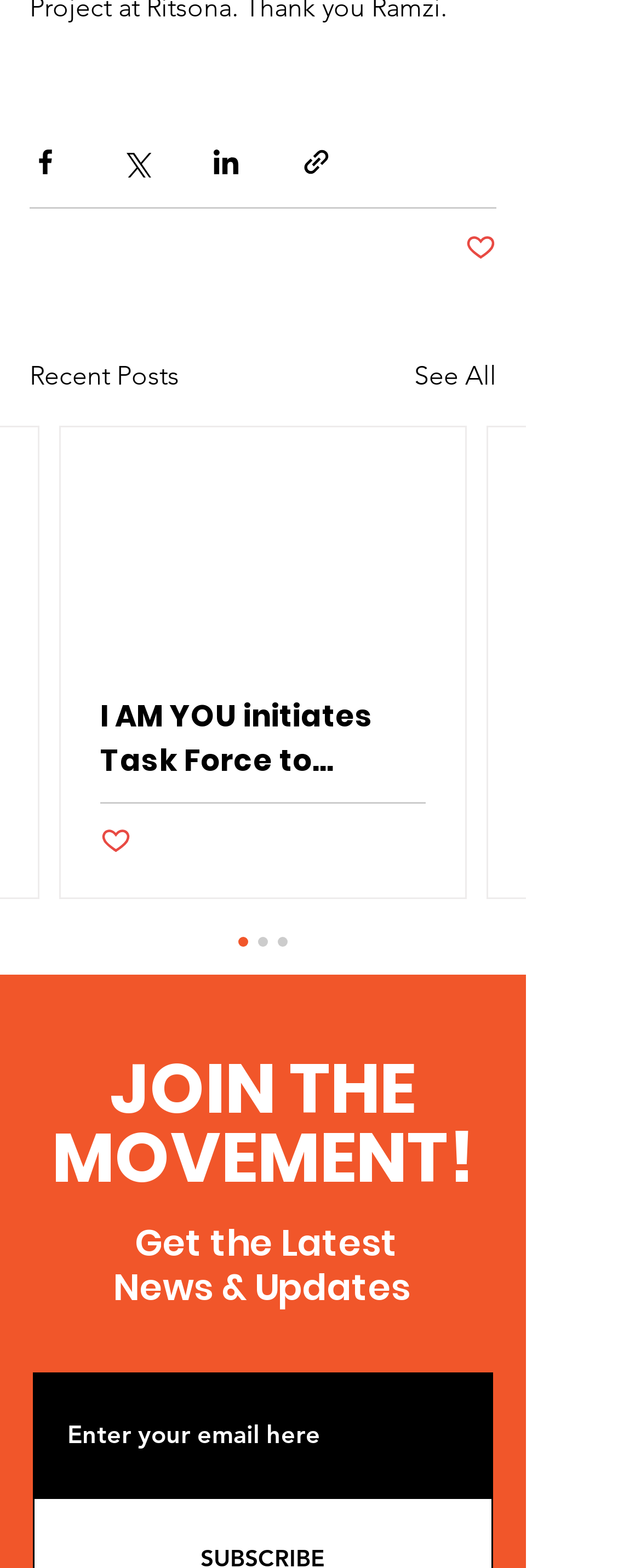Show me the bounding box coordinates of the clickable region to achieve the task as per the instruction: "See all recent posts".

[0.646, 0.227, 0.774, 0.252]